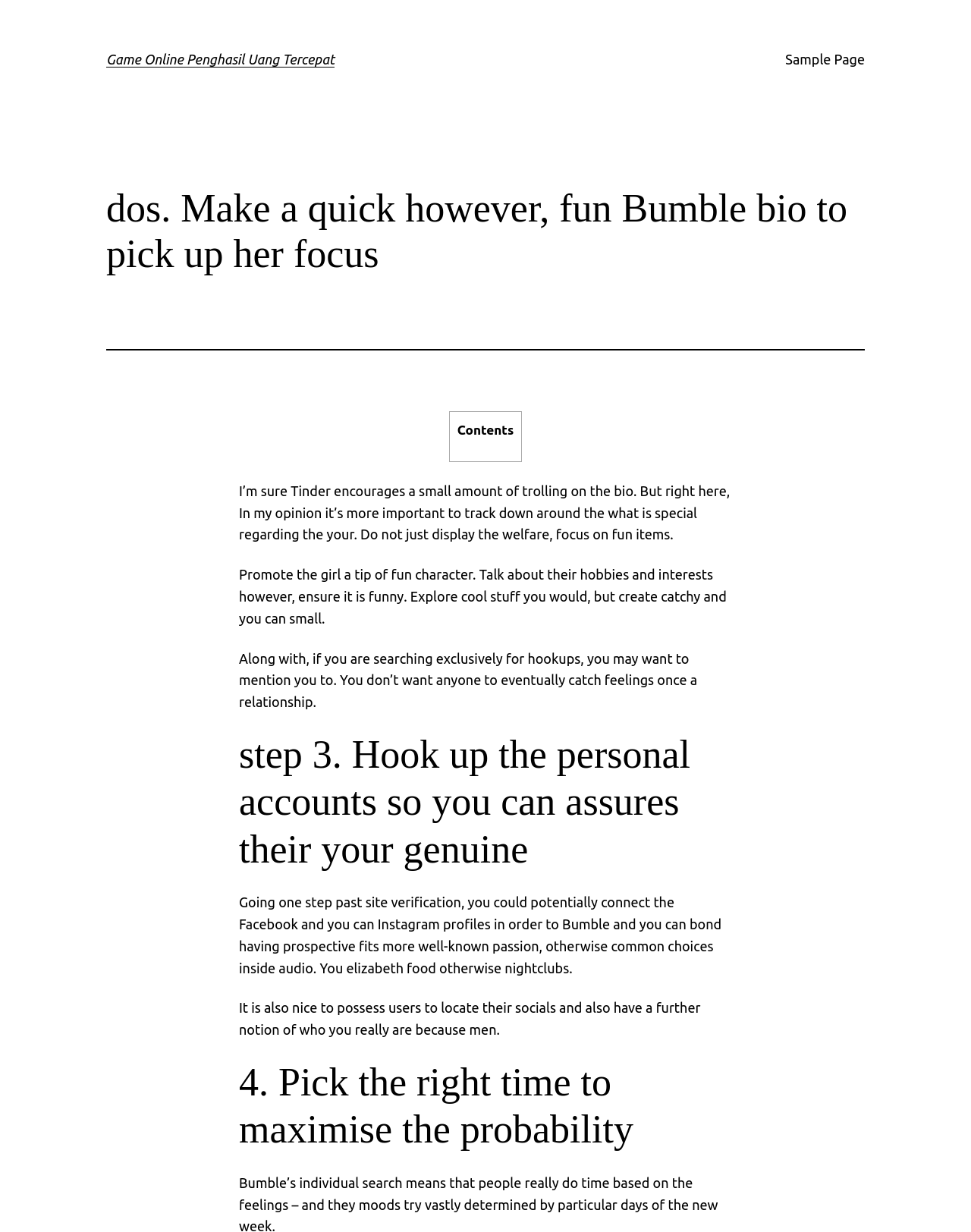What is the title or heading displayed on the webpage?

Game Online Penghasil Uang Tercepat